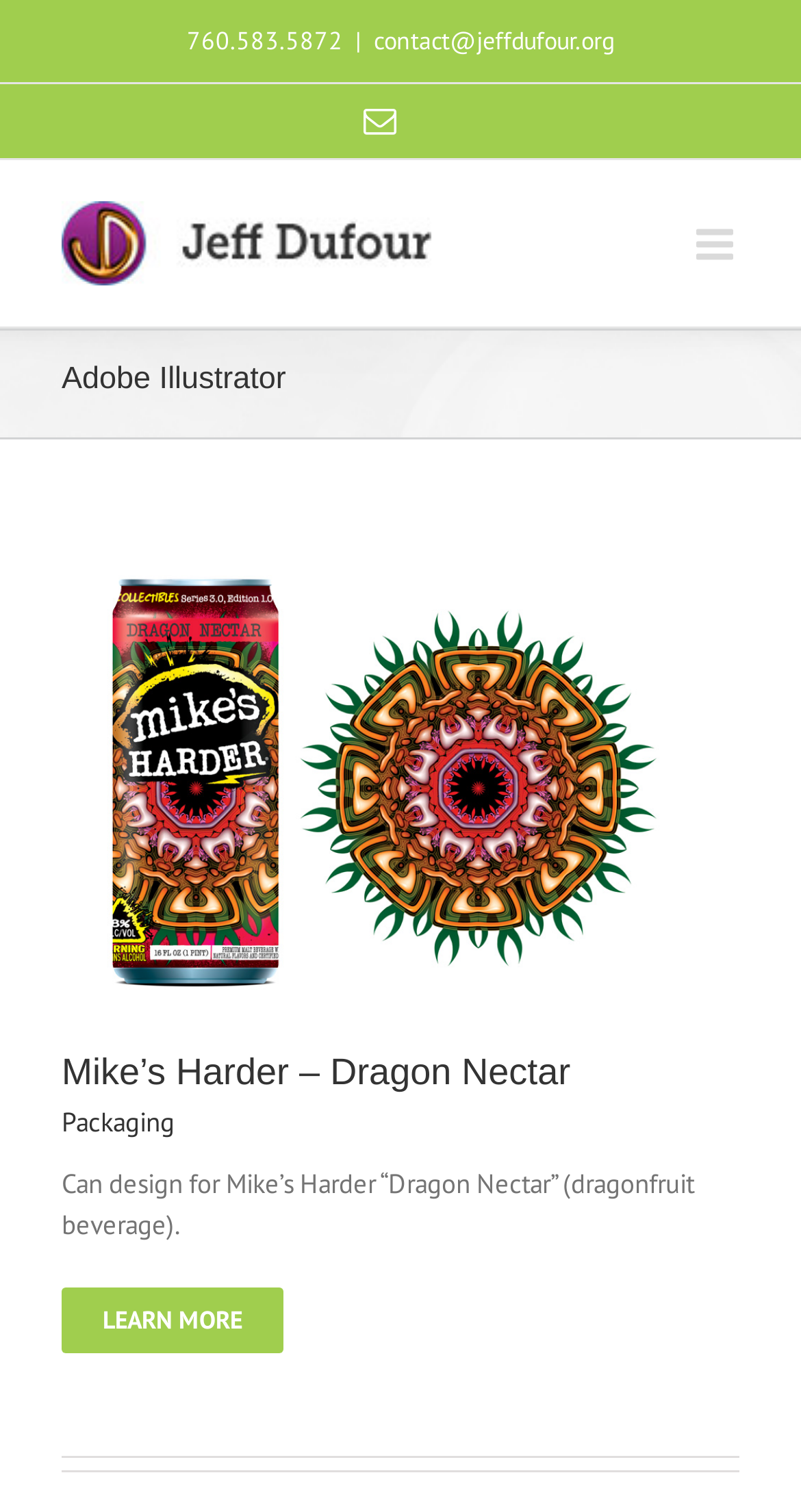Can you specify the bounding box coordinates for the region that should be clicked to fulfill this instruction: "go to Packaging page".

[0.077, 0.731, 0.218, 0.754]